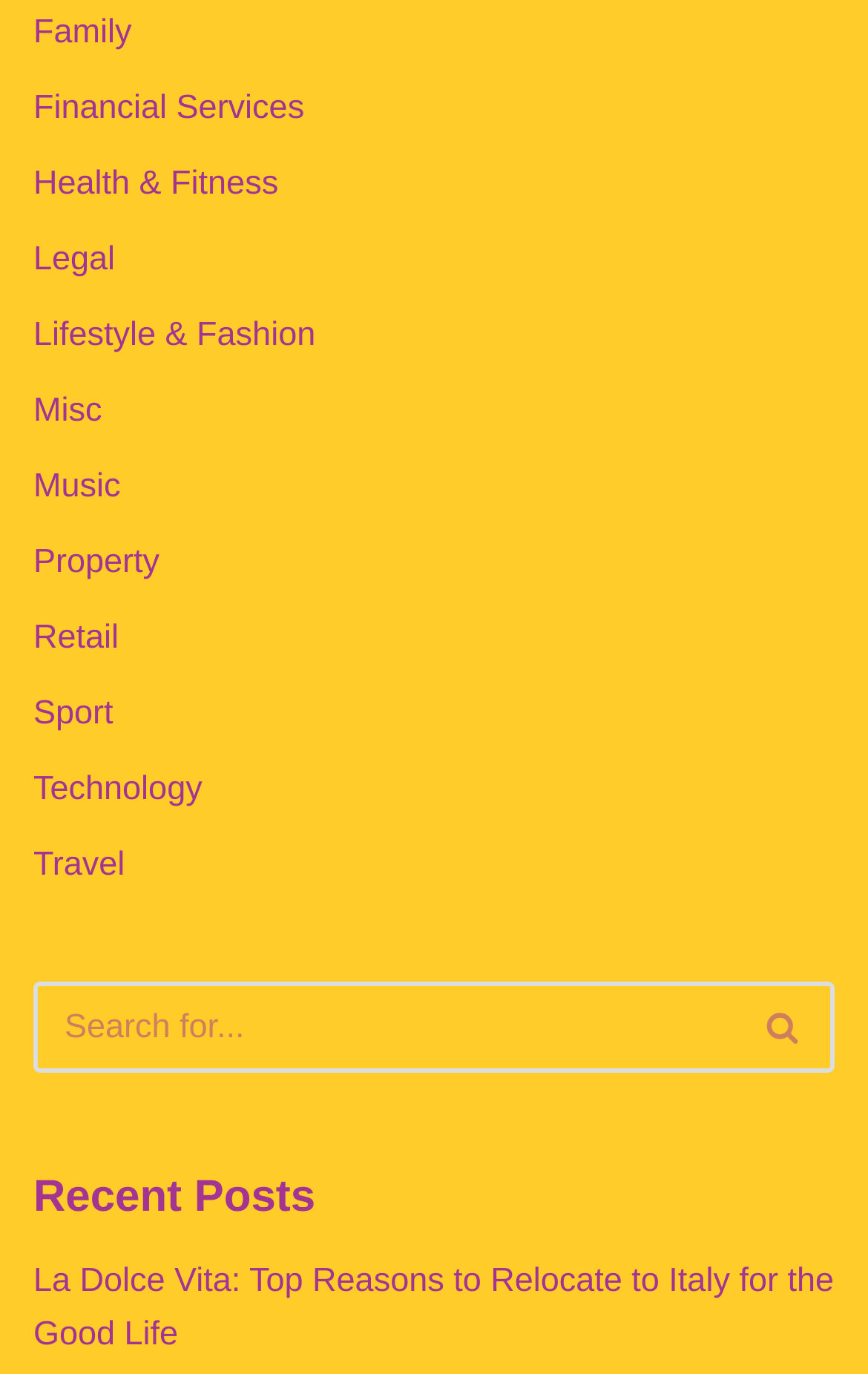Please determine the bounding box coordinates for the UI element described as: "parent_node: James Jones aria-label="Email"".

None